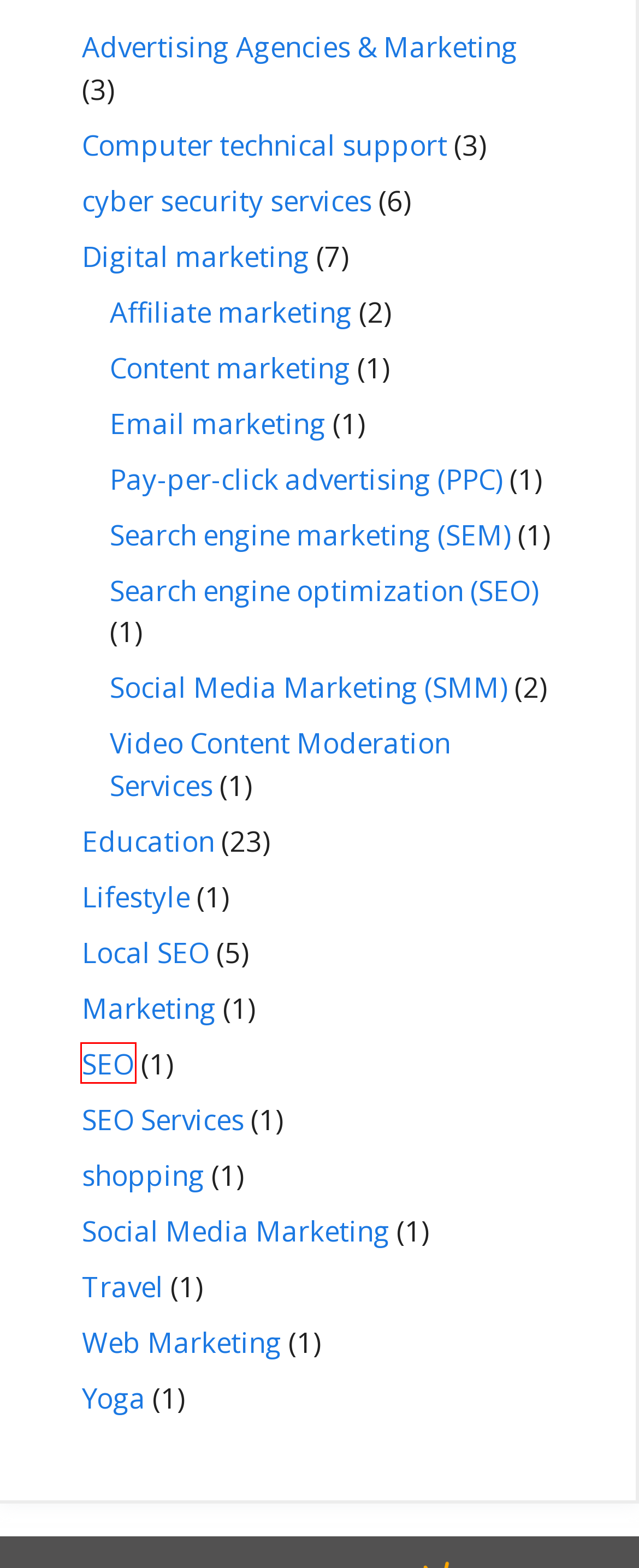With the provided screenshot showing a webpage and a red bounding box, determine which webpage description best fits the new page that appears after clicking the element inside the red box. Here are the options:
A. Search engine marketing (SEM) Archives - Best Digital Marketing Agency In USA - Expert on Fix
B. Pay-per-click advertising (PPC) Archives - Best Digital Marketing Agency In USA - Expert on Fix
C. Digital marketing Archives - Best Digital Marketing Agency In USA - Expert on Fix
D. Yoga Archives - Best Digital Marketing Agency In USA - Expert on Fix
E. Social Media Marketing (SMM) Archives - Best Digital Marketing Agency In USA - Expert on Fix
F. Lifestyle Archives - Best Digital Marketing Agency In USA - Expert on Fix
G. SEO Archives - Best Digital Marketing Agency In USA - Expert on Fix
H. Video Content Moderation Services Archives - Best Digital Marketing Agency In USA - Expert on Fix

G